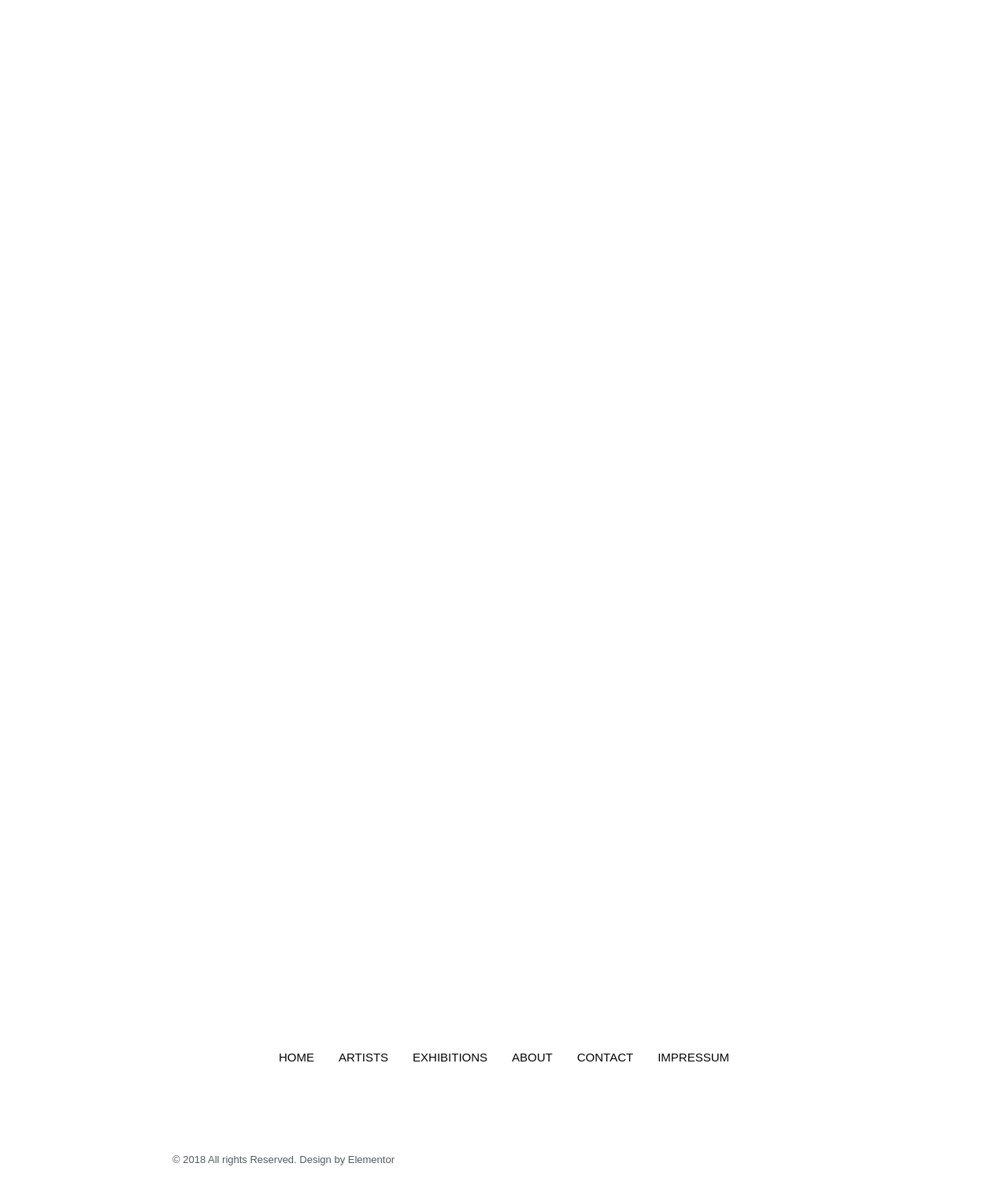Determine the bounding box for the HTML element described here: "aria-label="Open image in lightbox"". The coordinates should be given as [left, top, right, bottom] with each number being a float between 0 and 1.

[0.008, 0.494, 0.31, 0.785]